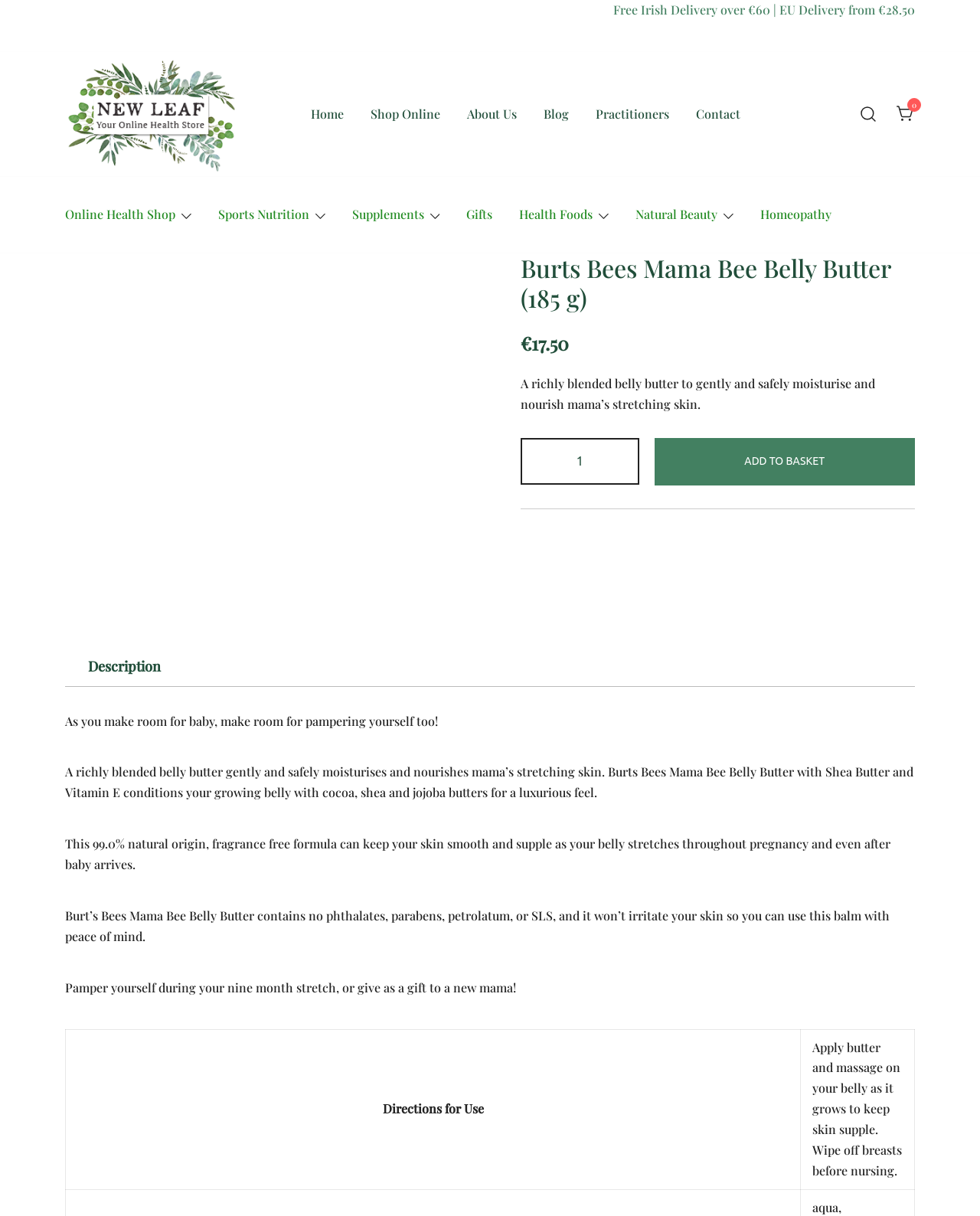Review the image closely and give a comprehensive answer to the question: What is the price of the product?

I found the answer by looking at the price displayed next to the product title, which is '€17.50'.